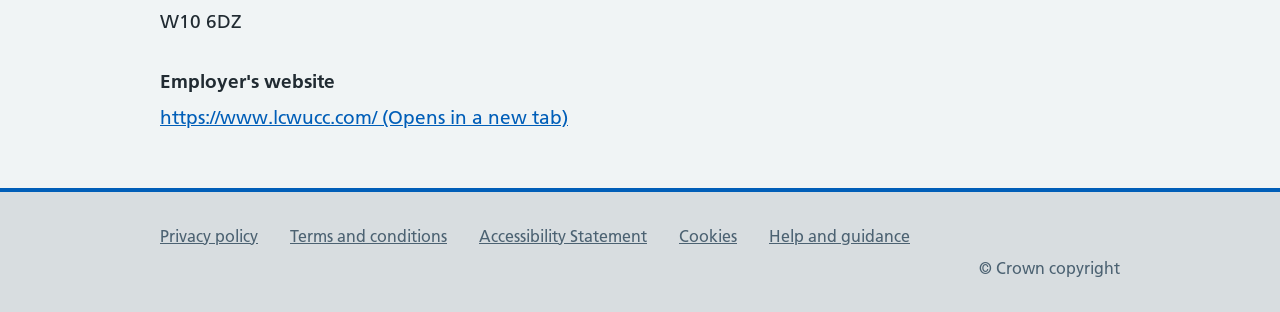How many support links are available?
Please respond to the question with a detailed and thorough explanation.

The support links are located at the bottom of the webpage, under the 'Support links' heading. There are six links in total, including 'Privacy policy', 'Terms and conditions', 'Accessibility Statement', 'Cookies', and 'Help and guidance'.